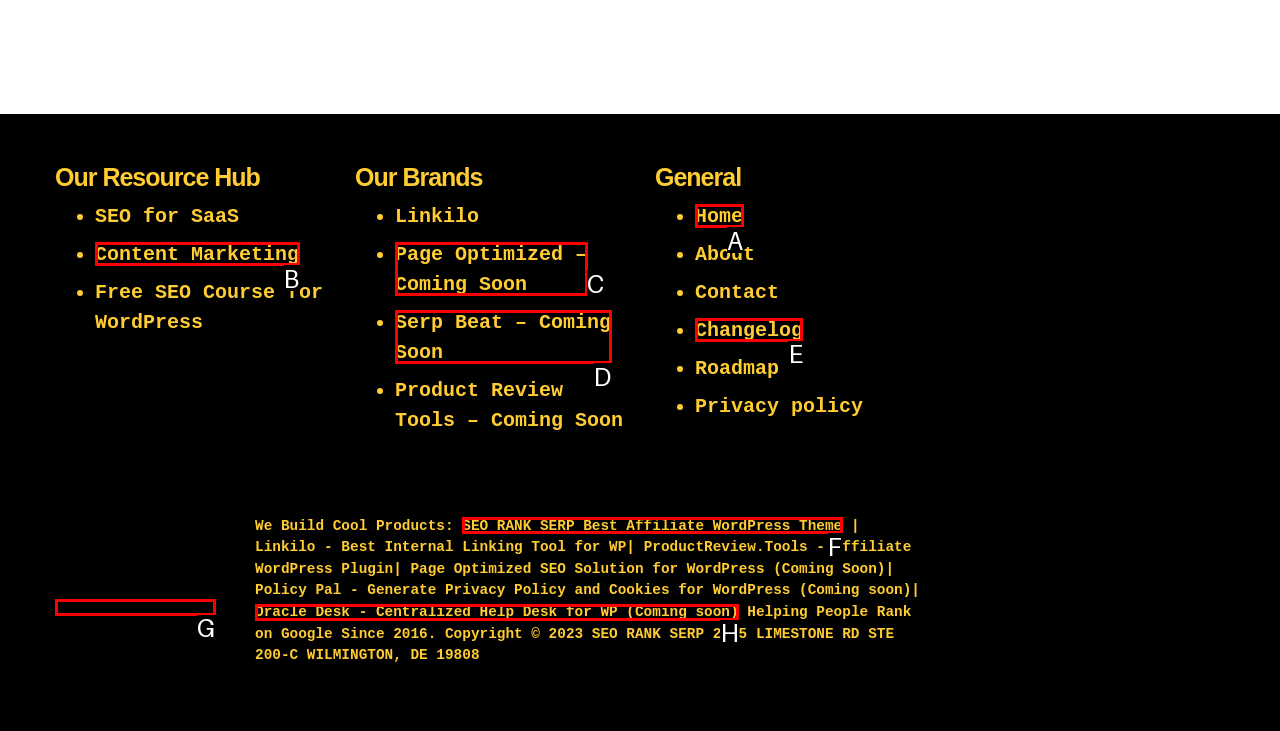For the task: Check 'Changelog', tell me the letter of the option you should click. Answer with the letter alone.

E